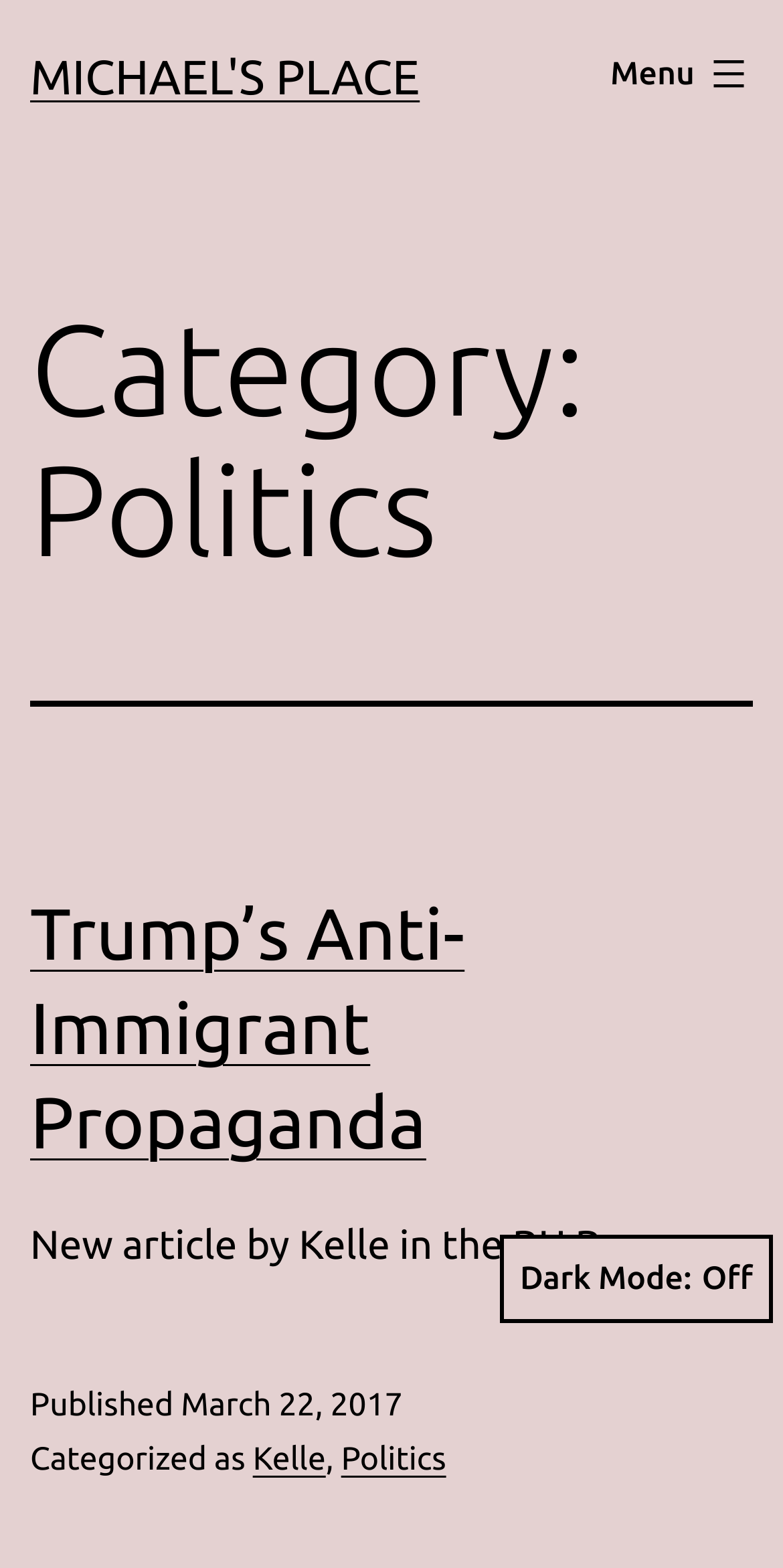Provide a comprehensive caption for the webpage.

The webpage is titled "Politics – Michael's Place" and has a prominent link to "MICHAEL'S PLACE" at the top left corner. To the right of this link is a button labeled "Menu" that is not currently expanded. 

Below the top section, there is a header that spans almost the entire width of the page, containing a heading that reads "Category: Politics". 

Underneath this header, there is a larger section that takes up most of the page's width. This section has a heading that reads "Trump’s Anti-Immigrant Propaganda", which is a clickable link. 

Below the heading, there is a paragraph of text that reads "New article by Kelle in the BU Buzz." followed by the publication date "March 22, 2017". The category "Politics" is also mentioned, and there is a link to the author "Kelle". 

At the bottom right corner of the page, there is a button labeled "Dark Mode:" that is not currently pressed.